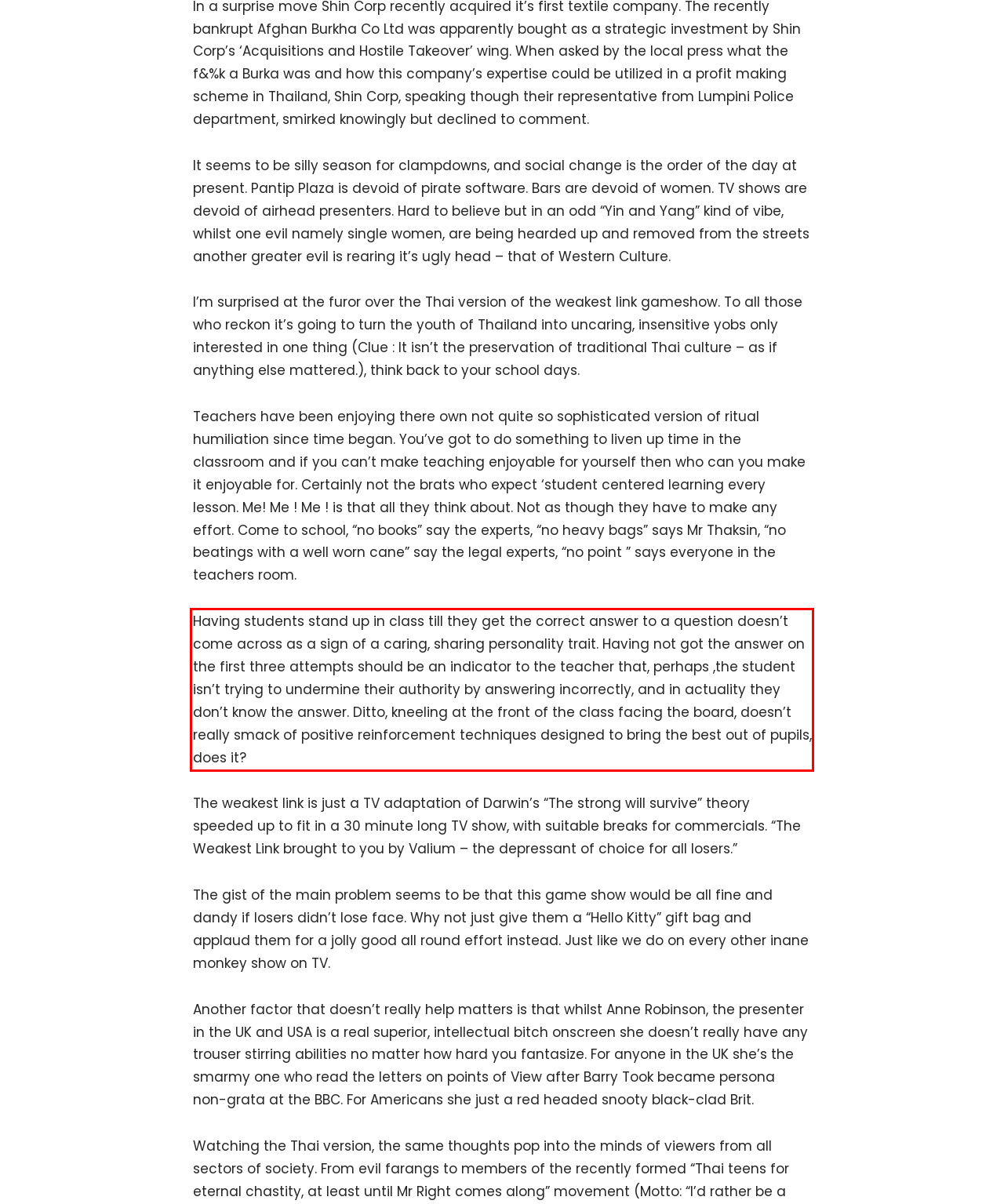Using the webpage screenshot, recognize and capture the text within the red bounding box.

Having students stand up in class till they get the correct answer to a question doesn’t come across as a sign of a caring, sharing personality trait. Having not got the answer on the first three attempts should be an indicator to the teacher that, perhaps ,the student isn’t trying to undermine their authority by answering incorrectly, and in actuality they don’t know the answer. Ditto, kneeling at the front of the class facing the board, doesn’t really smack of positive reinforcement techniques designed to bring the best out of pupils, does it?